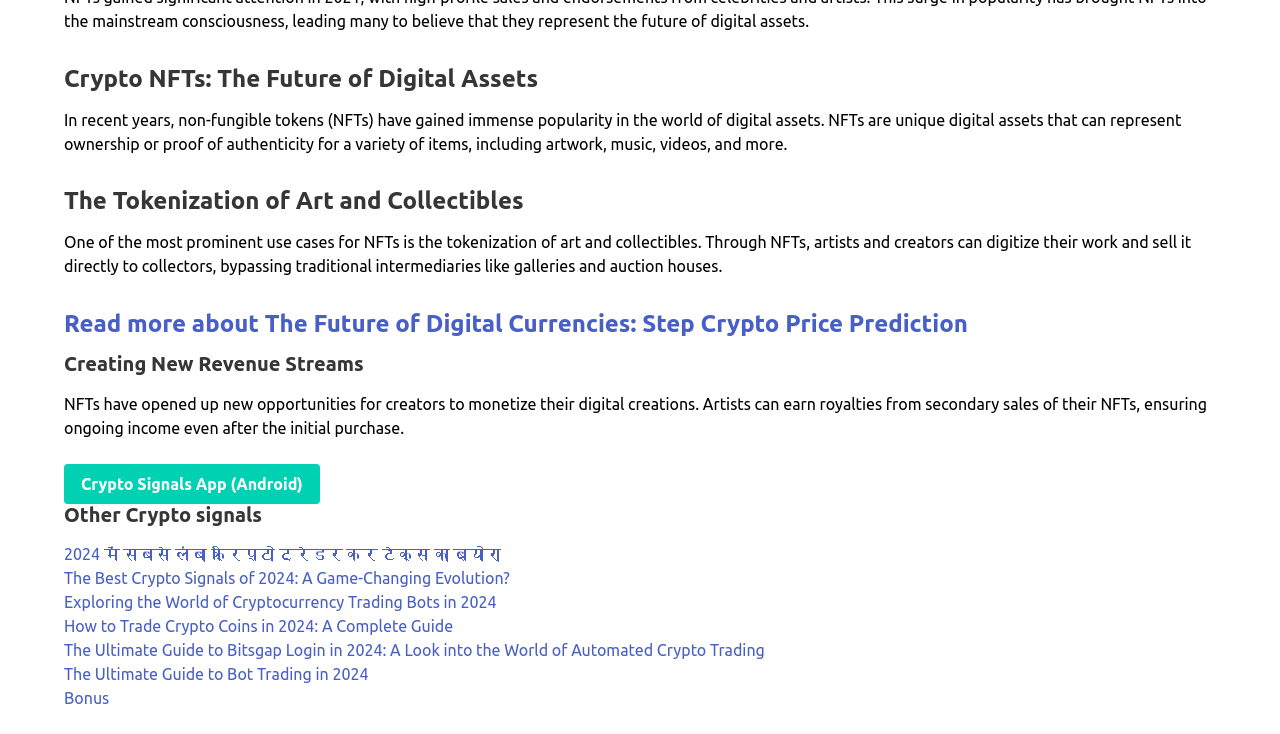Please find the bounding box coordinates of the section that needs to be clicked to achieve this instruction: "Download Crypto Signals App for Android".

[0.05, 0.632, 0.25, 0.687]